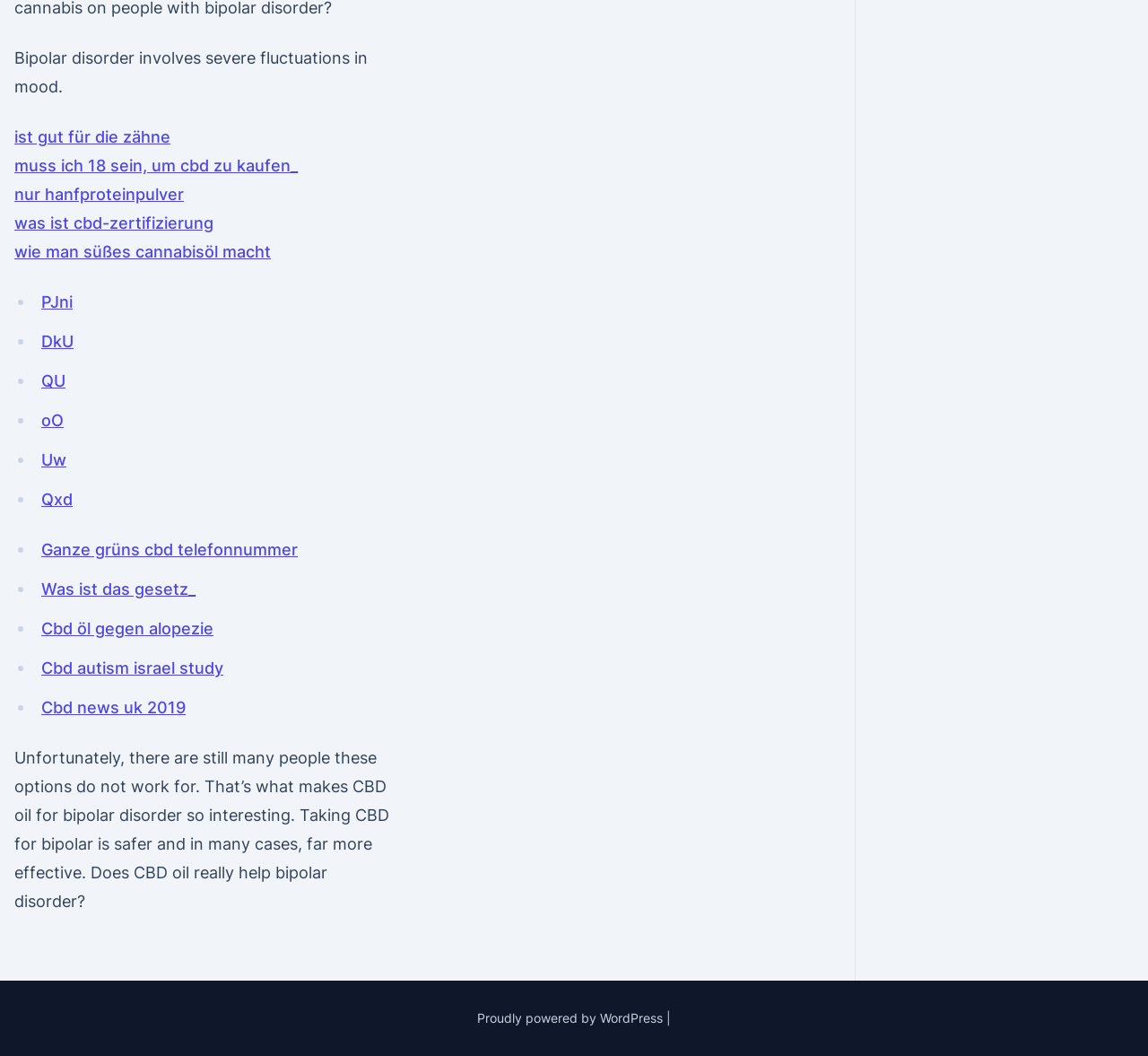Please indicate the bounding box coordinates of the element's region to be clicked to achieve the instruction: "Read about 'CBD oil for bipolar disorder'". Provide the coordinates as four float numbers between 0 and 1, i.e., [left, top, right, bottom].

[0.012, 0.709, 0.339, 0.863]